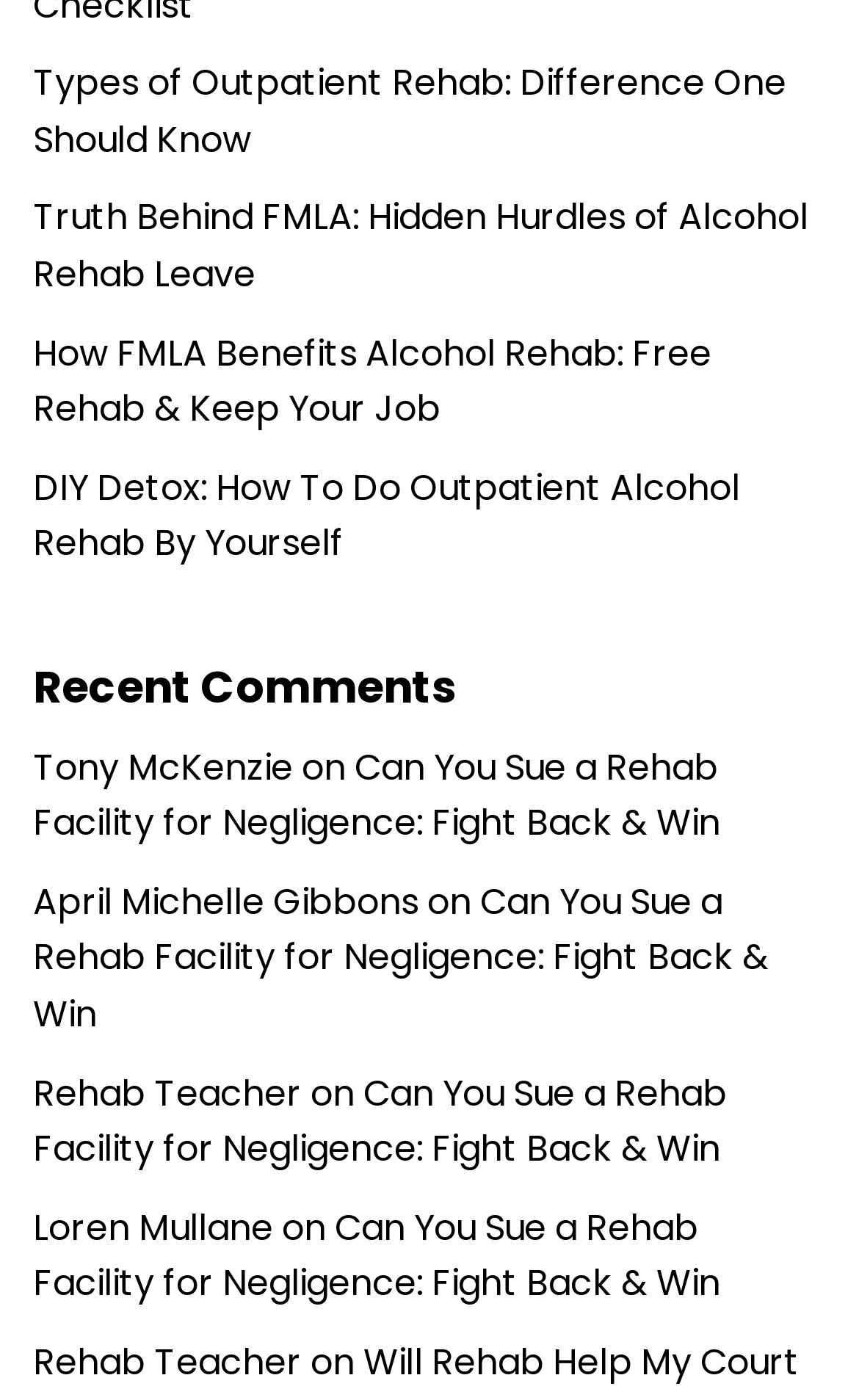What is the topic of the repeated link?
Carefully analyze the image and provide a detailed answer to the question.

I noticed that there are multiple links with the same text, which is 'Can You Sue a Rehab Facility for Negligence: Fight Back & Win'.